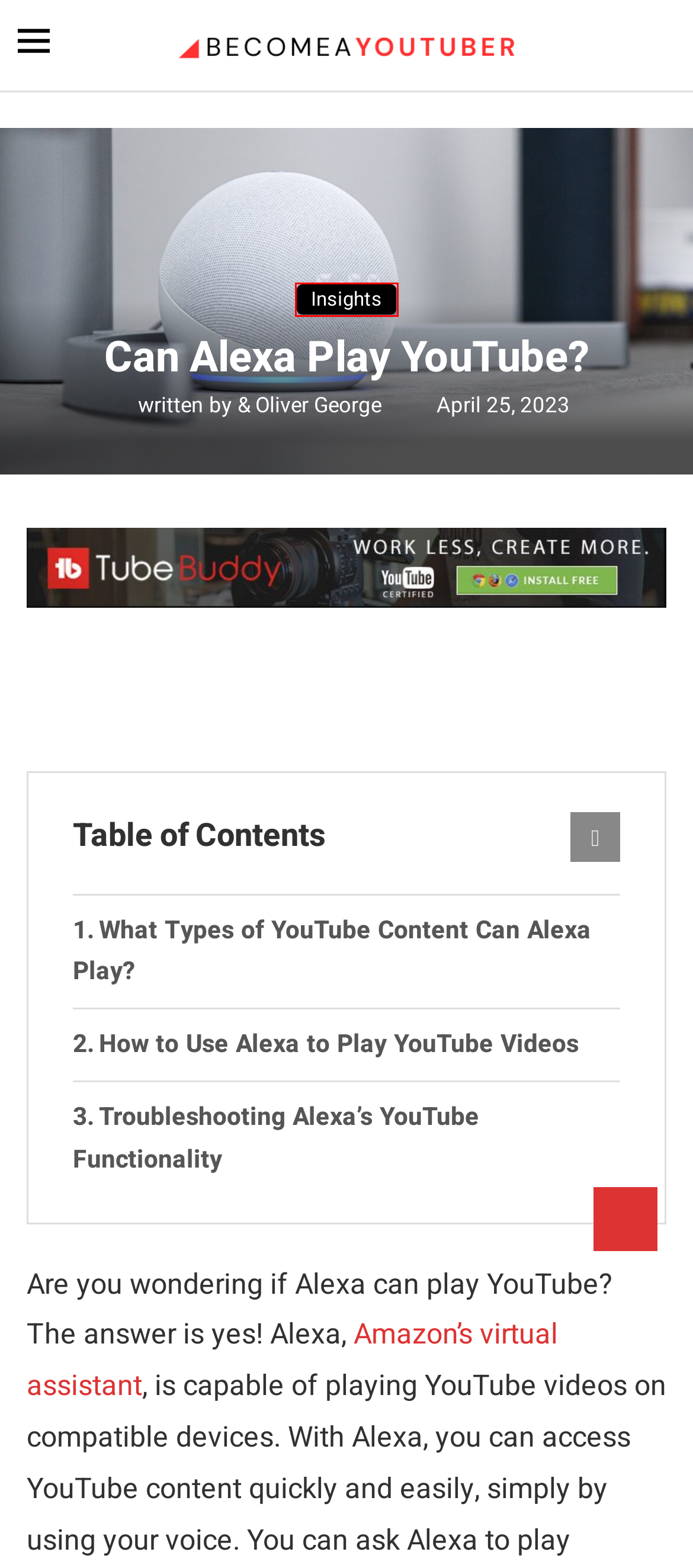You are provided with a screenshot of a webpage that has a red bounding box highlighting a UI element. Choose the most accurate webpage description that matches the new webpage after clicking the highlighted element. Here are your choices:
A. What Does it Mean to Subscribe to a YouTube Channel? - Become A YouTuber
B. Oliver George - Become A YouTuber
C. Privacy Policy - Become A YouTuber
D. YouTube Equipment Reviews - Become A YouTuber
E. EKSA E1000 USB Gaming Headset Review - Become A YouTuber
F. YouTube Play Buttons: Every Thing You Need To Know - Become A YouTuber
G. YouTube Insights - Become A YouTuber
H. Become A YouTuber | YouTube Guides, Reviews & Insight

G